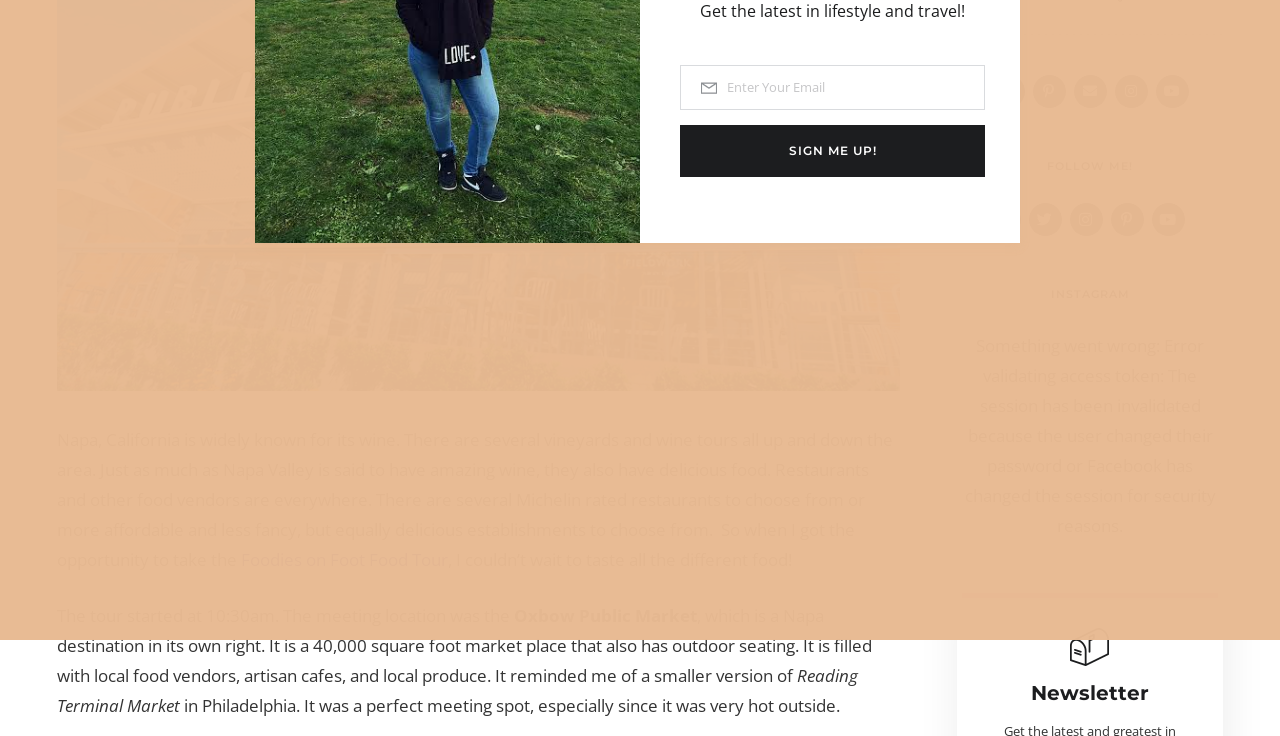Using the provided element description, identify the bounding box coordinates as (top-left x, top-left y, bottom-right x, bottom-right y). Ensure all values are between 0 and 1. Description: Foodies on Foot Food Tour

[0.188, 0.745, 0.35, 0.776]